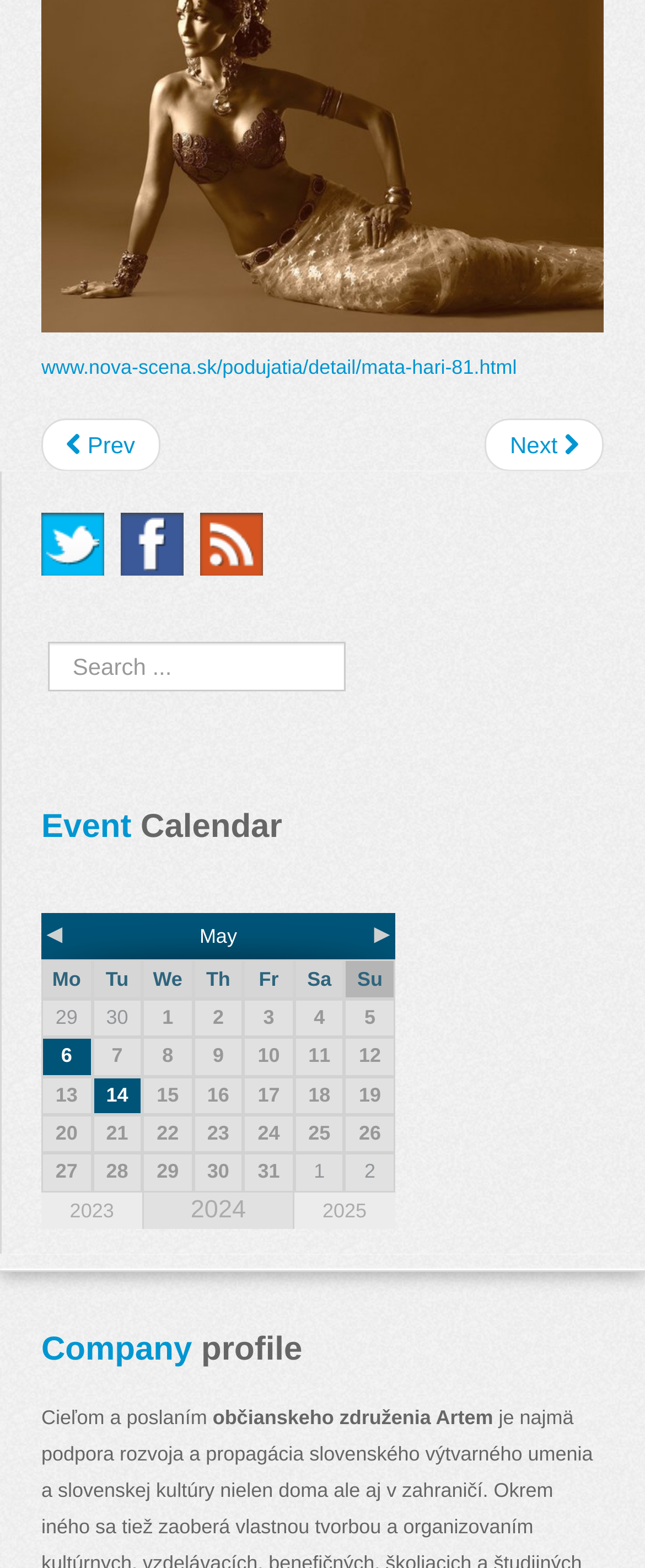Use a single word or phrase to answer the following:
What is the previous article about?

Kolomanov úsmev